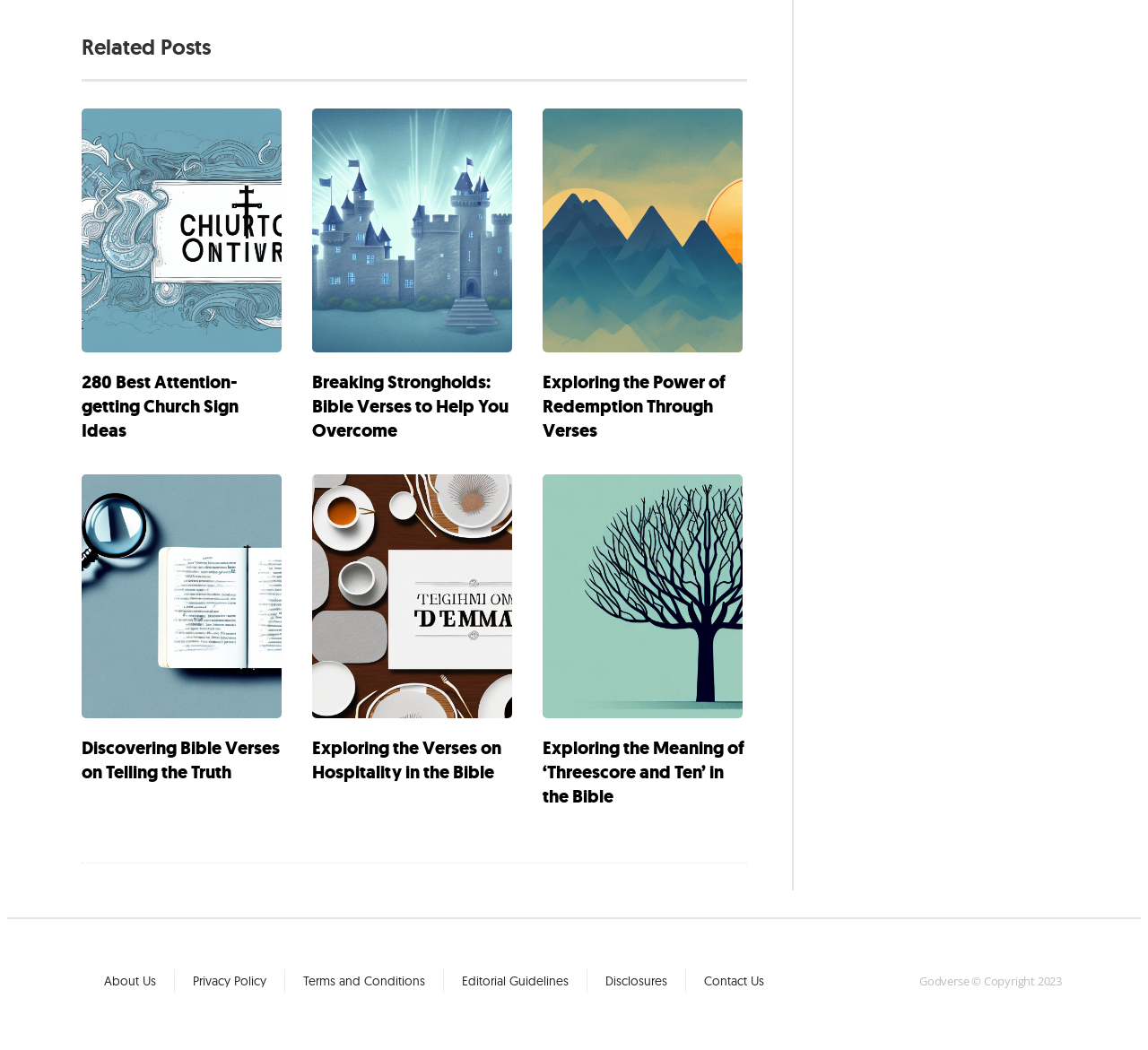Please identify the bounding box coordinates of the clickable region that I should interact with to perform the following instruction: "Click on 'A church with a creative sign outside'". The coordinates should be expressed as four float numbers between 0 and 1, i.e., [left, top, right, bottom].

[0.071, 0.104, 0.245, 0.336]